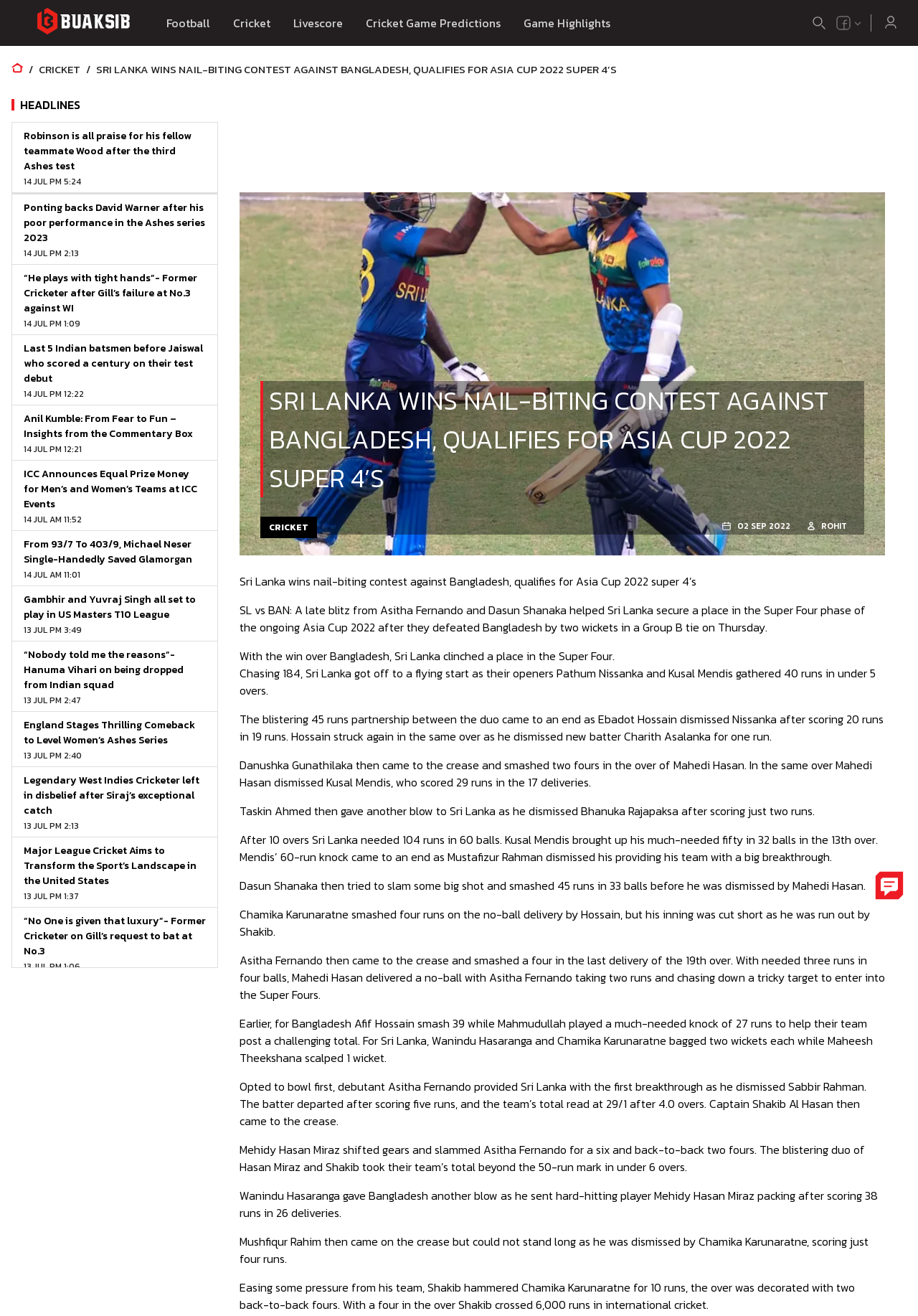Please predict the bounding box coordinates (top-left x, top-left y, bottom-right x, bottom-right y) for the UI element in the screenshot that fits the description: parent_node: Football aria-label="Logo"

[0.012, 0.001, 0.169, 0.034]